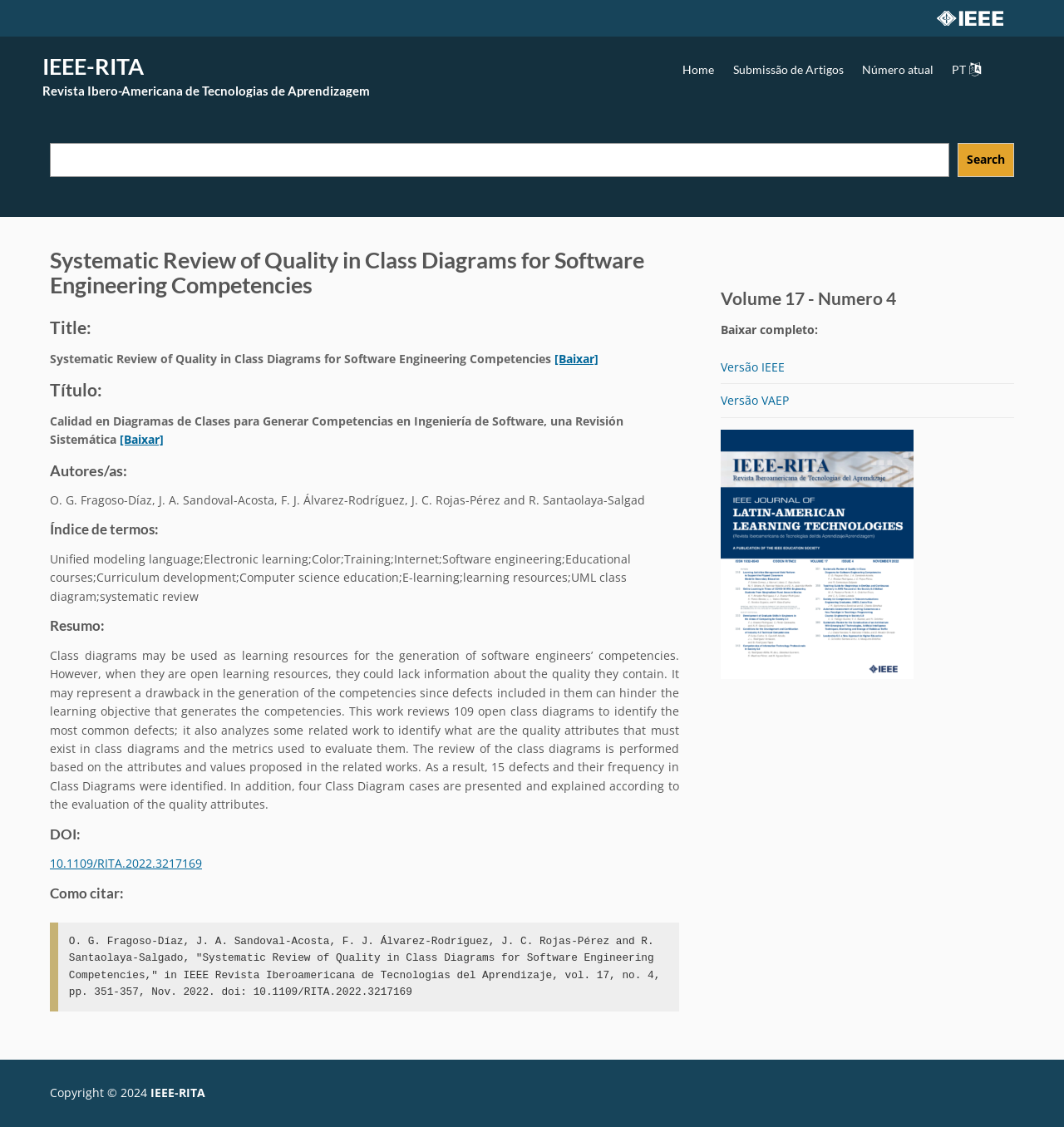Specify the bounding box coordinates of the area that needs to be clicked to achieve the following instruction: "Click on the 'About' link".

None